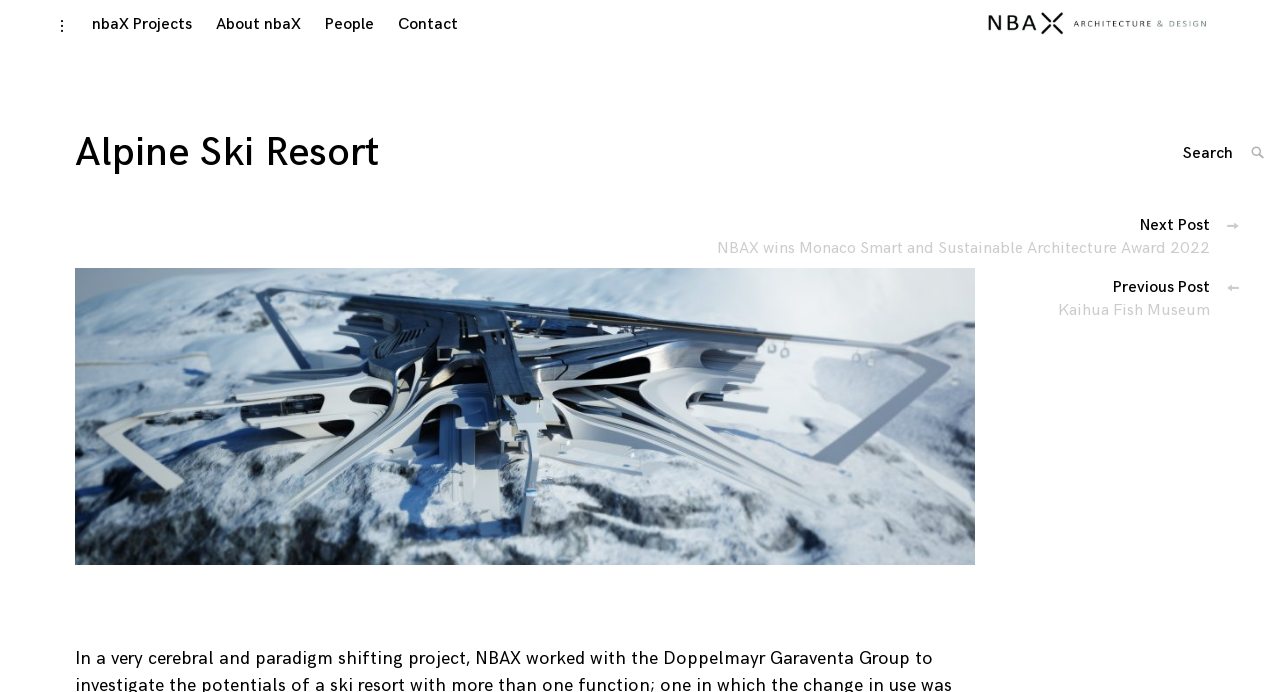Locate the bounding box coordinates of the clickable element to fulfill the following instruction: "go to NBAX homepage". Provide the coordinates as four float numbers between 0 and 1 in the format [left, top, right, bottom].

[0.785, 0.029, 0.969, 0.087]